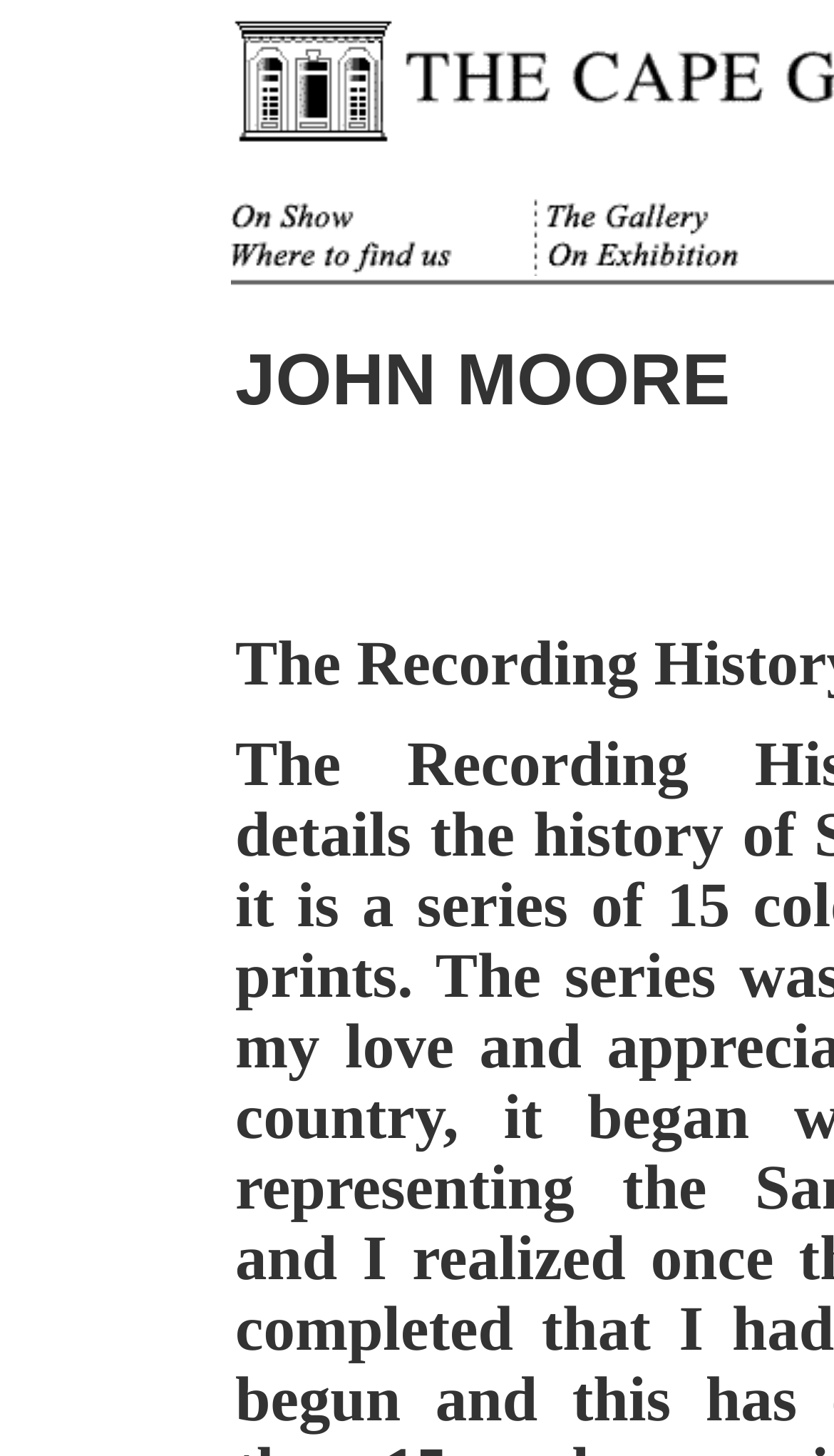What is the text on the second link? Based on the image, give a response in one word or a short phrase.

where to find us